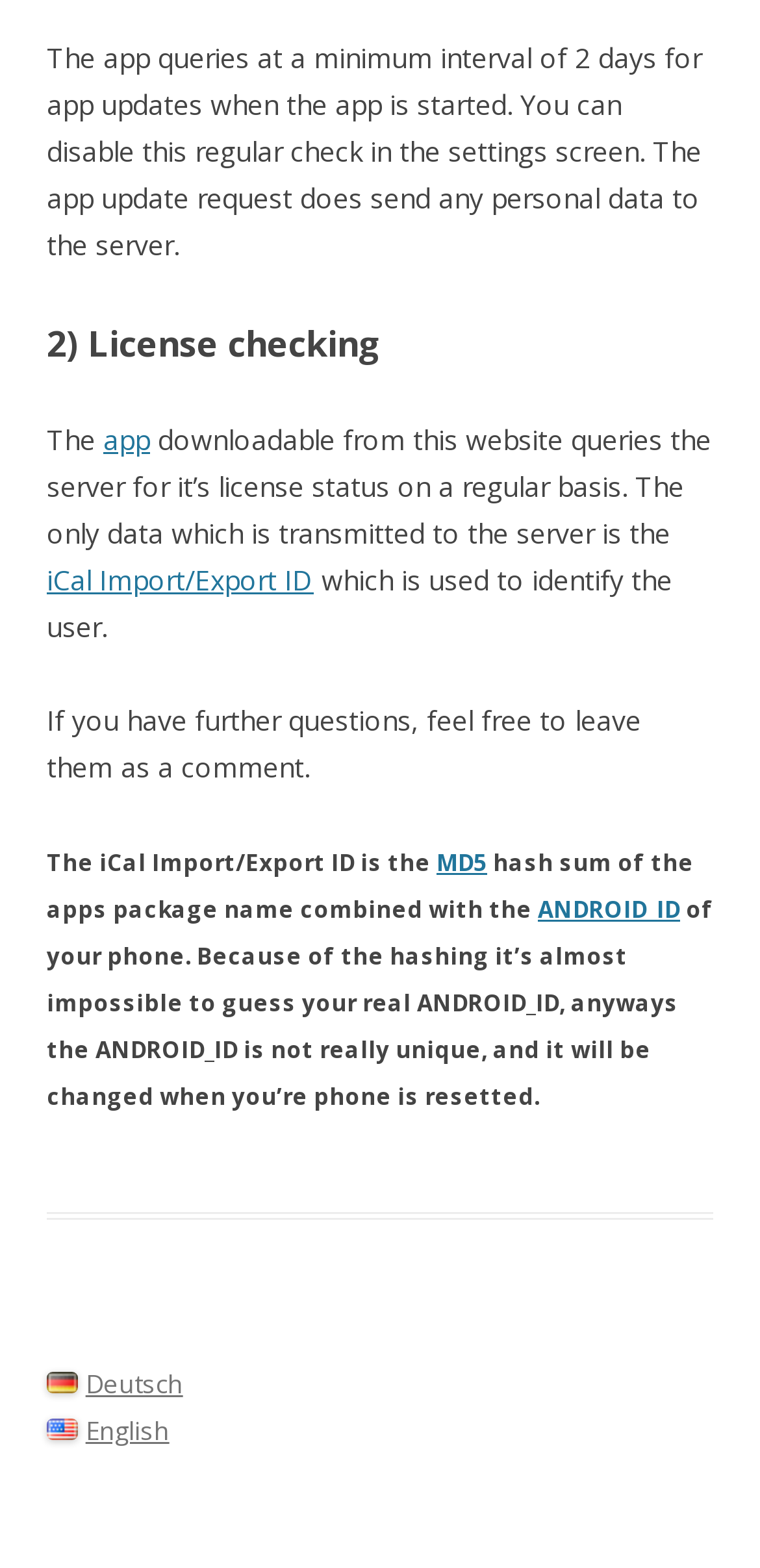Respond to the question below with a single word or phrase:
What languages are available on this webpage?

Deutsch and English